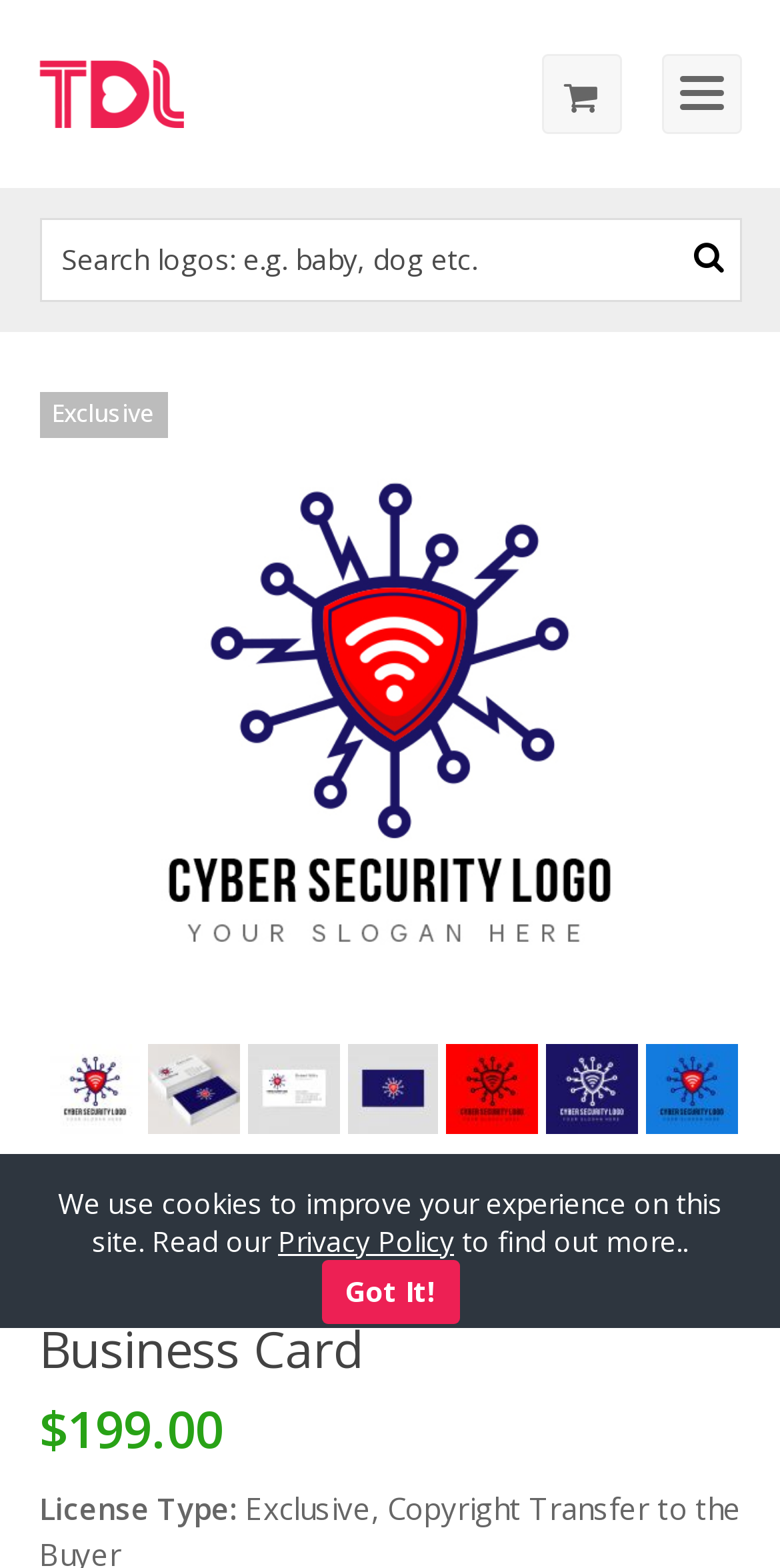Determine the bounding box coordinates for the HTML element described here: "alt="Cyber-Security-Logo" title="534-Cyber-Security-Logo-Template"".

[0.05, 0.25, 0.95, 0.663]